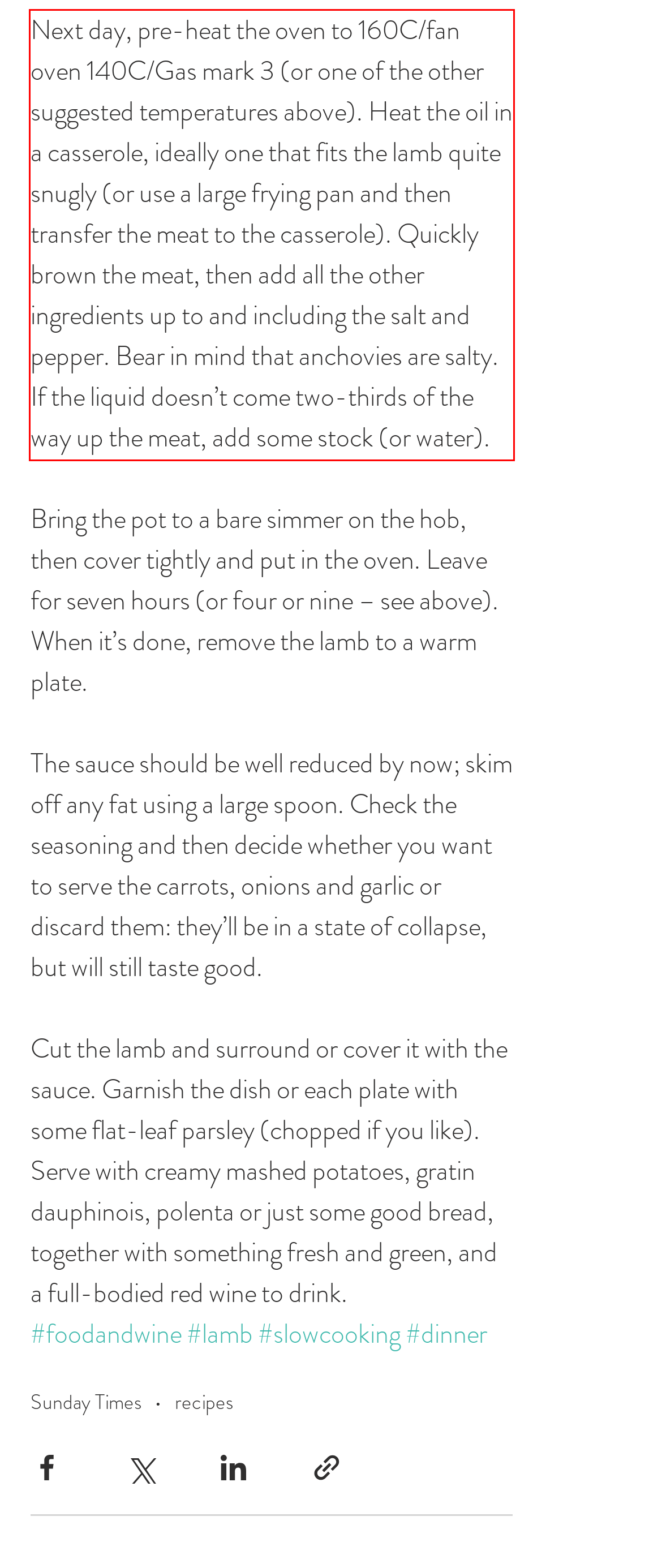Observe the screenshot of the webpage that includes a red rectangle bounding box. Conduct OCR on the content inside this red bounding box and generate the text.

Next day, pre-heat the oven to 160C/fan oven 140C/Gas mark 3 (or one of the other suggested temperatures above). Heat the oil in a casserole, ideally one that fits the lamb quite snugly (or use a large frying pan and then transfer the meat to the casserole). Quickly brown the meat, then add all the other ingredients up to and including the salt and pepper. Bear in mind that anchovies are salty. If the liquid doesn’t come two-thirds of the way up the meat, add some stock (or water).